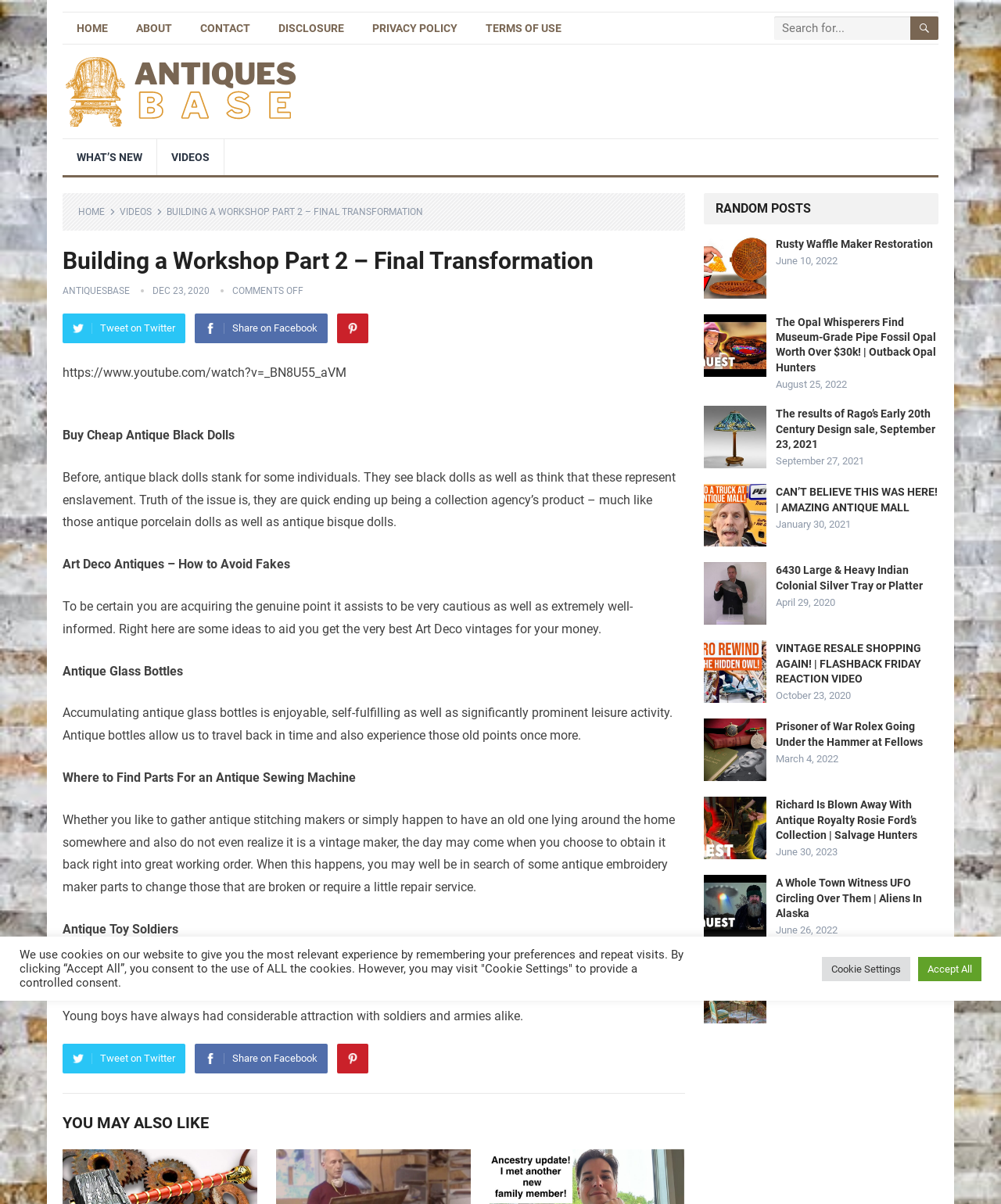Identify and generate the primary title of the webpage.

Building a Workshop Part 2 – Final Transformation